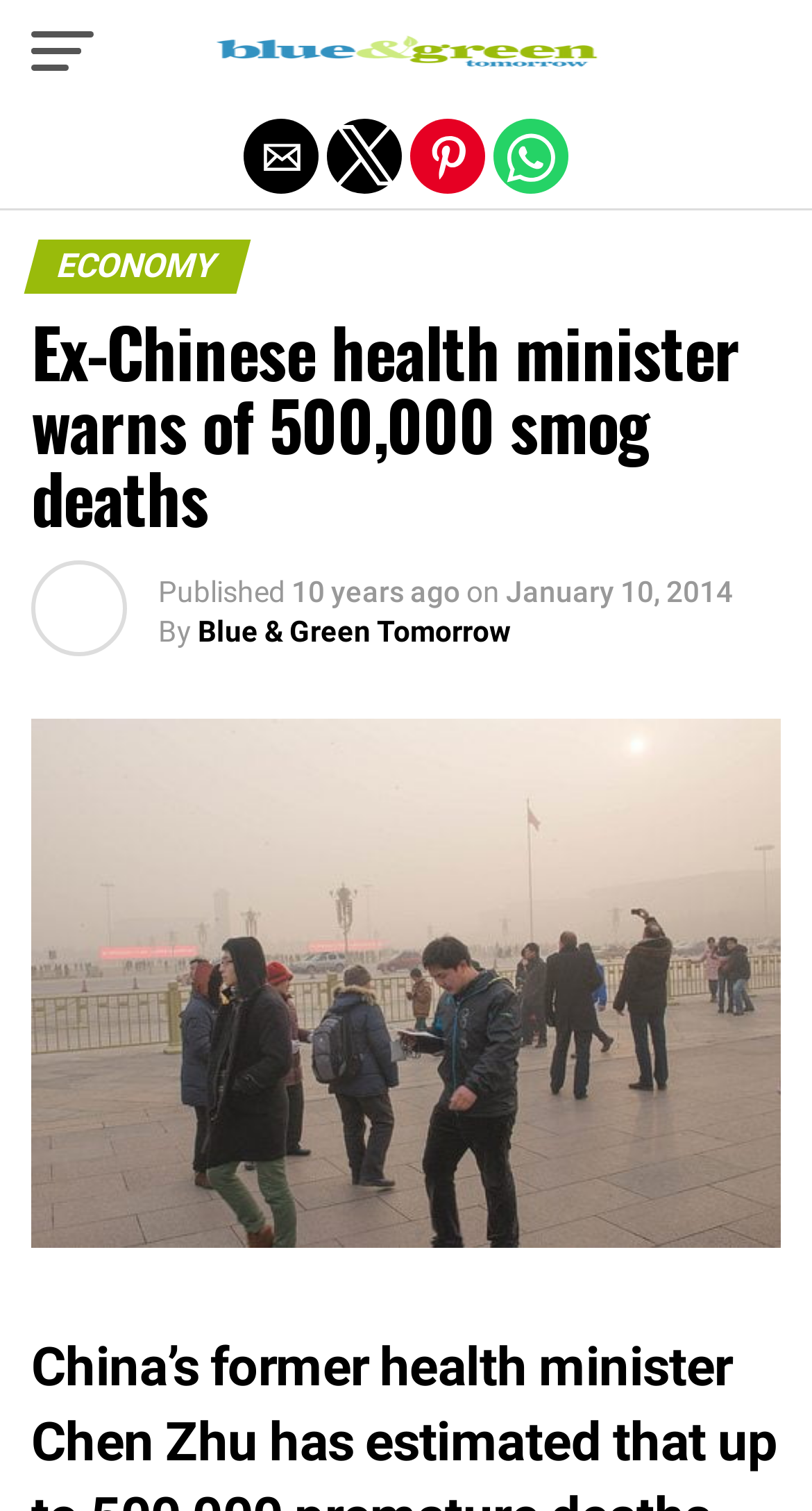Identify the bounding box for the described UI element. Provide the coordinates in (top-left x, top-left y, bottom-right x, bottom-right y) format with values ranging from 0 to 1: aria-label="Share by pinterest"

[0.505, 0.079, 0.597, 0.128]